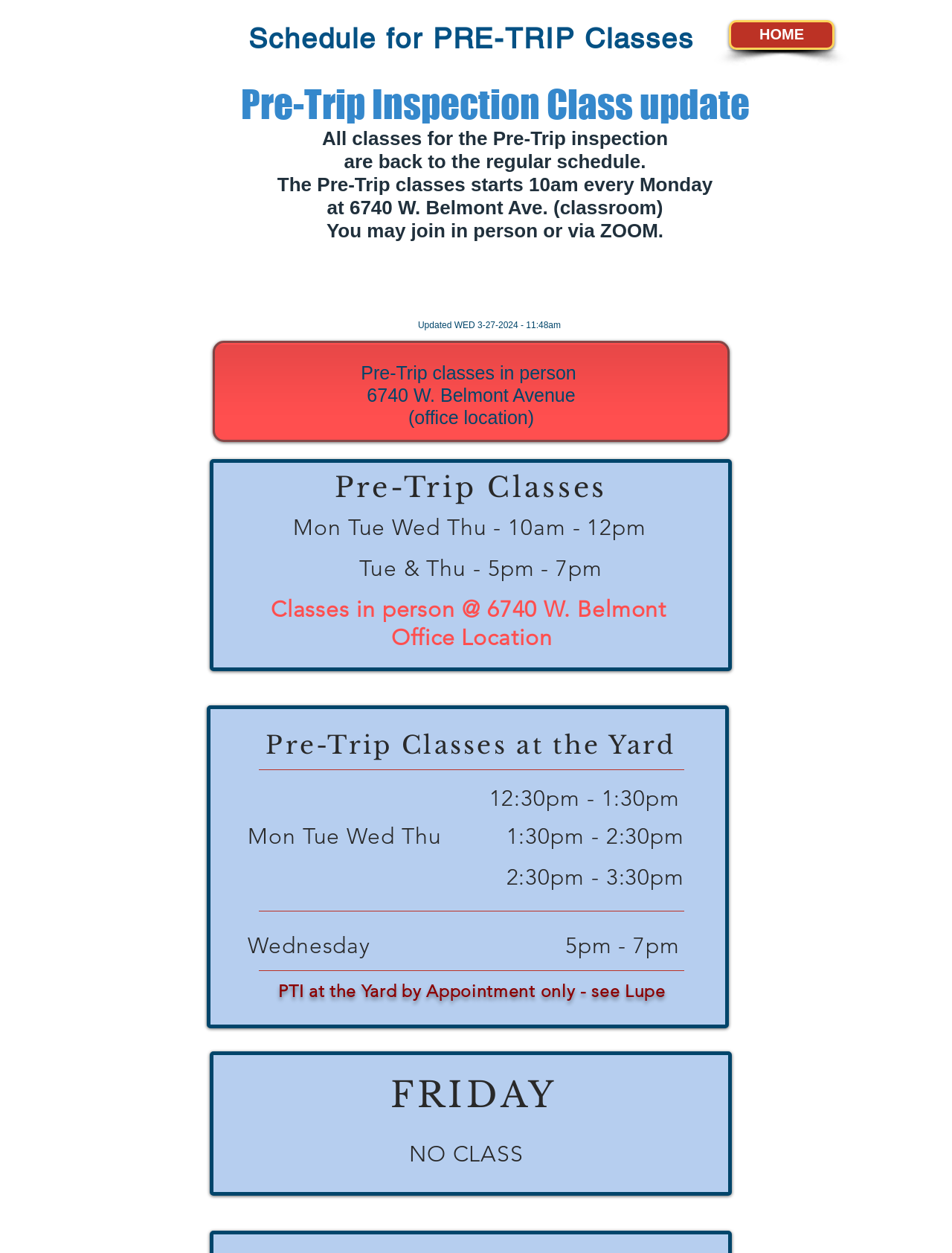Answer the question briefly using a single word or phrase: 
Are there Pre-Trip classes on Fridays?

No